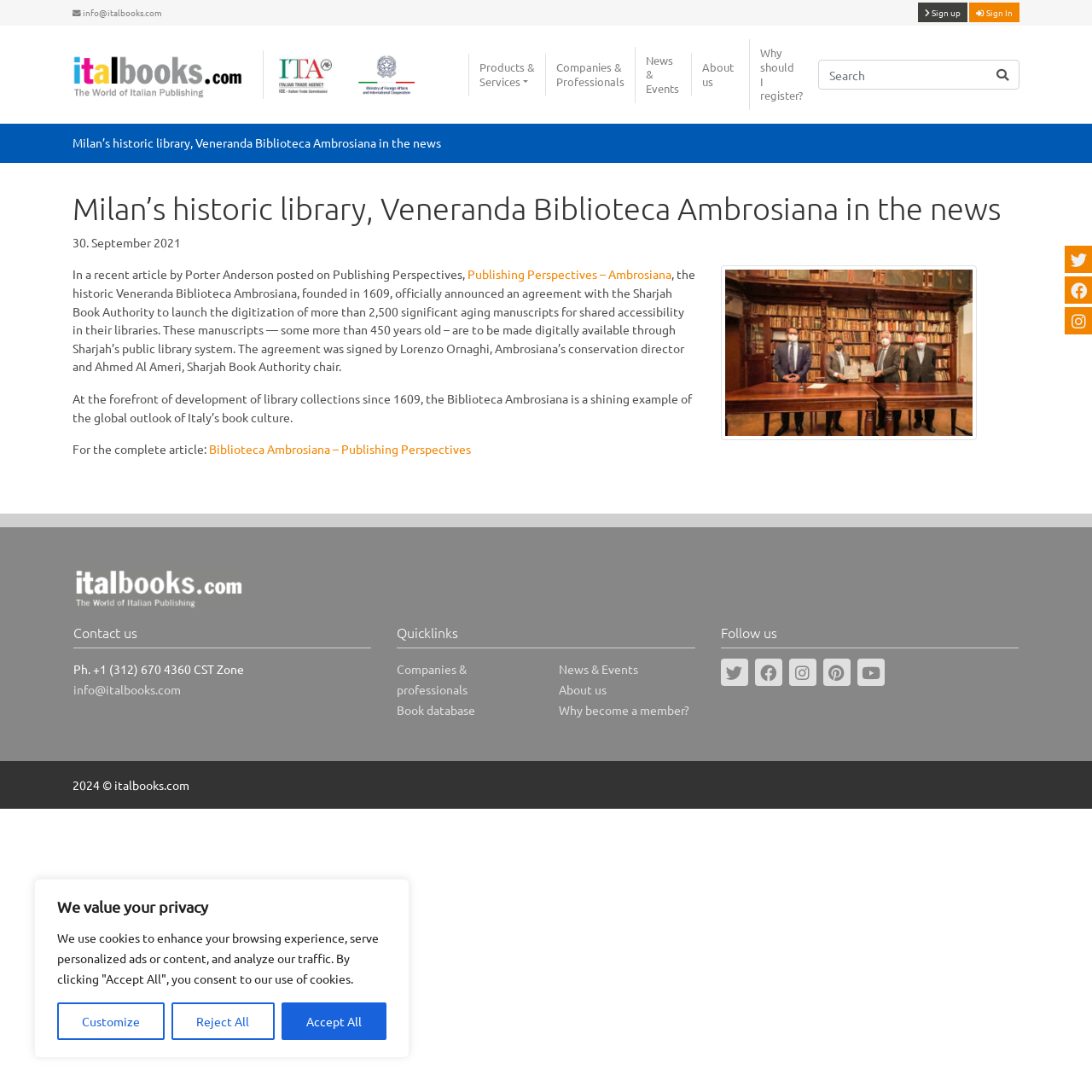Please reply with a single word or brief phrase to the question: 
What is the year of copyright?

2024